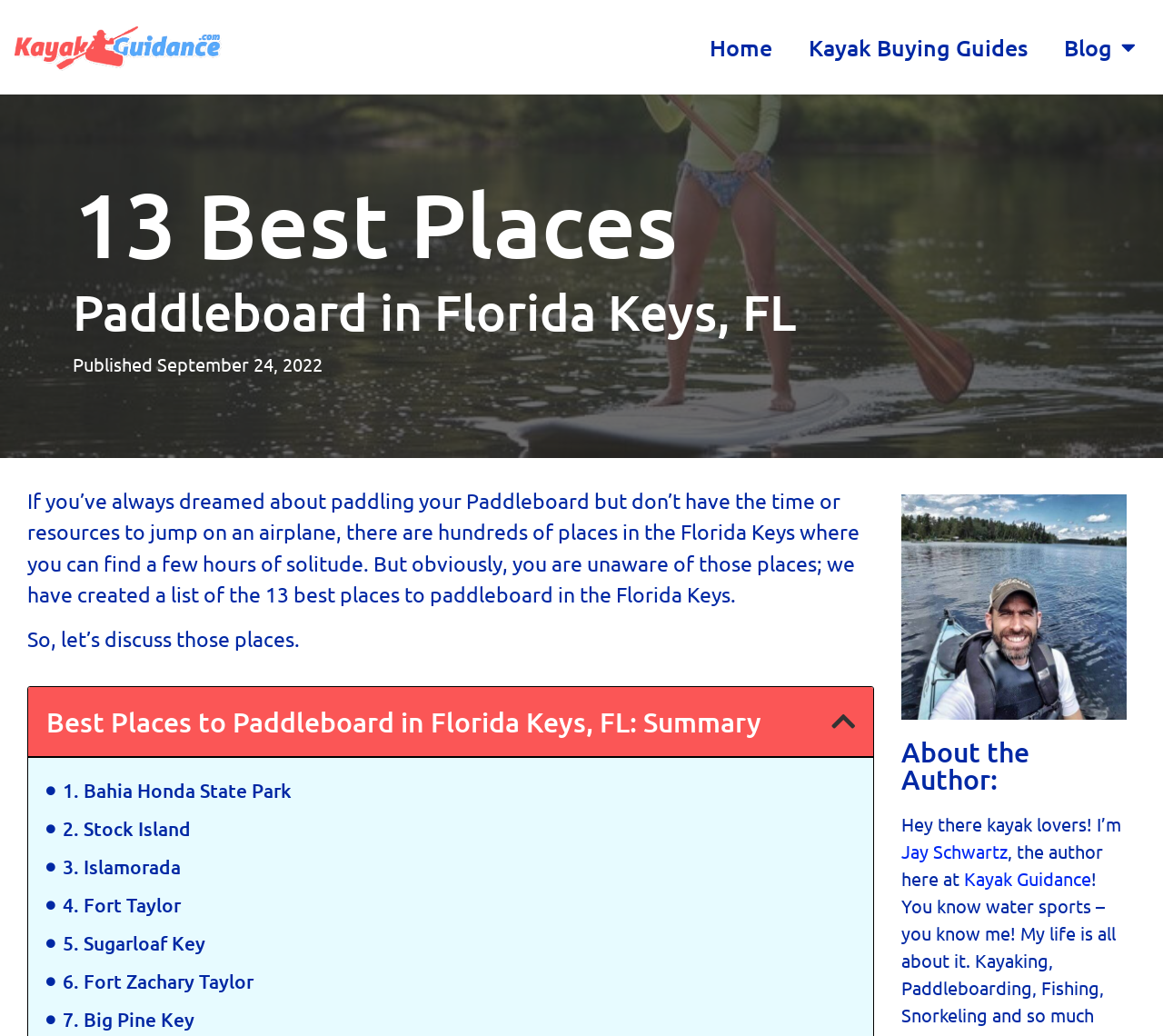Answer the question in one word or a short phrase:
How many places to paddleboard are listed?

13